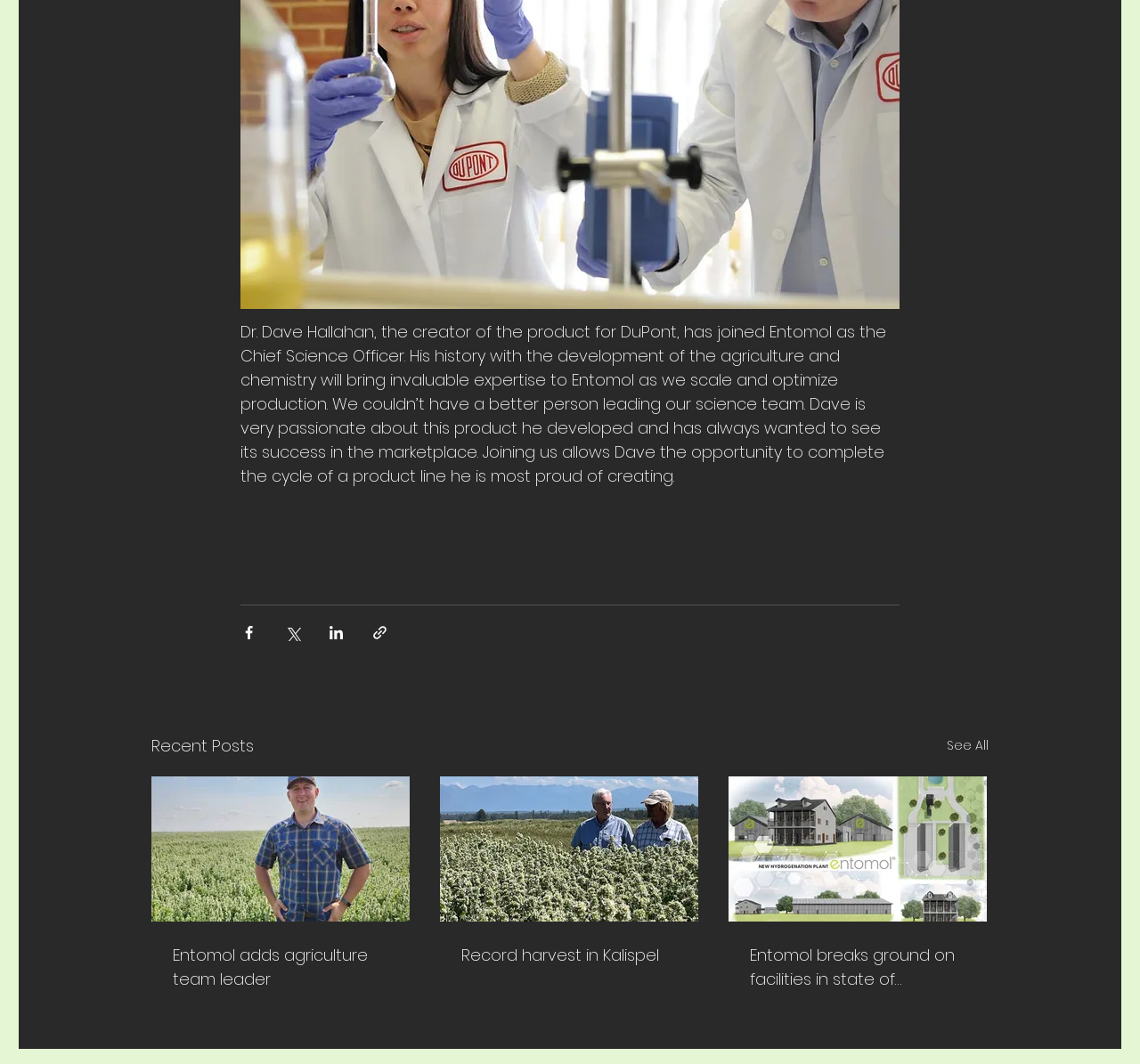Based on the element description: "Record harvest in Kalispel", identify the bounding box coordinates for this UI element. The coordinates must be four float numbers between 0 and 1, listed as [left, top, right, bottom].

[0.386, 0.73, 0.612, 0.953]